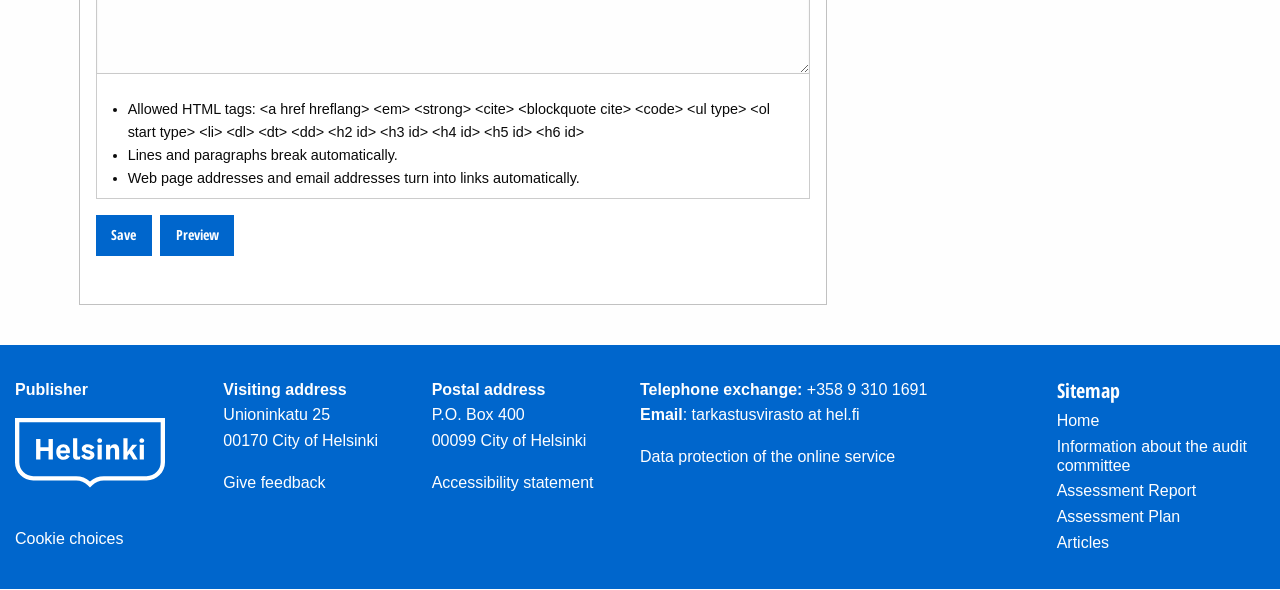Locate the bounding box coordinates of the element I should click to achieve the following instruction: "View the Accessibility statement".

[0.337, 0.803, 0.464, 0.831]